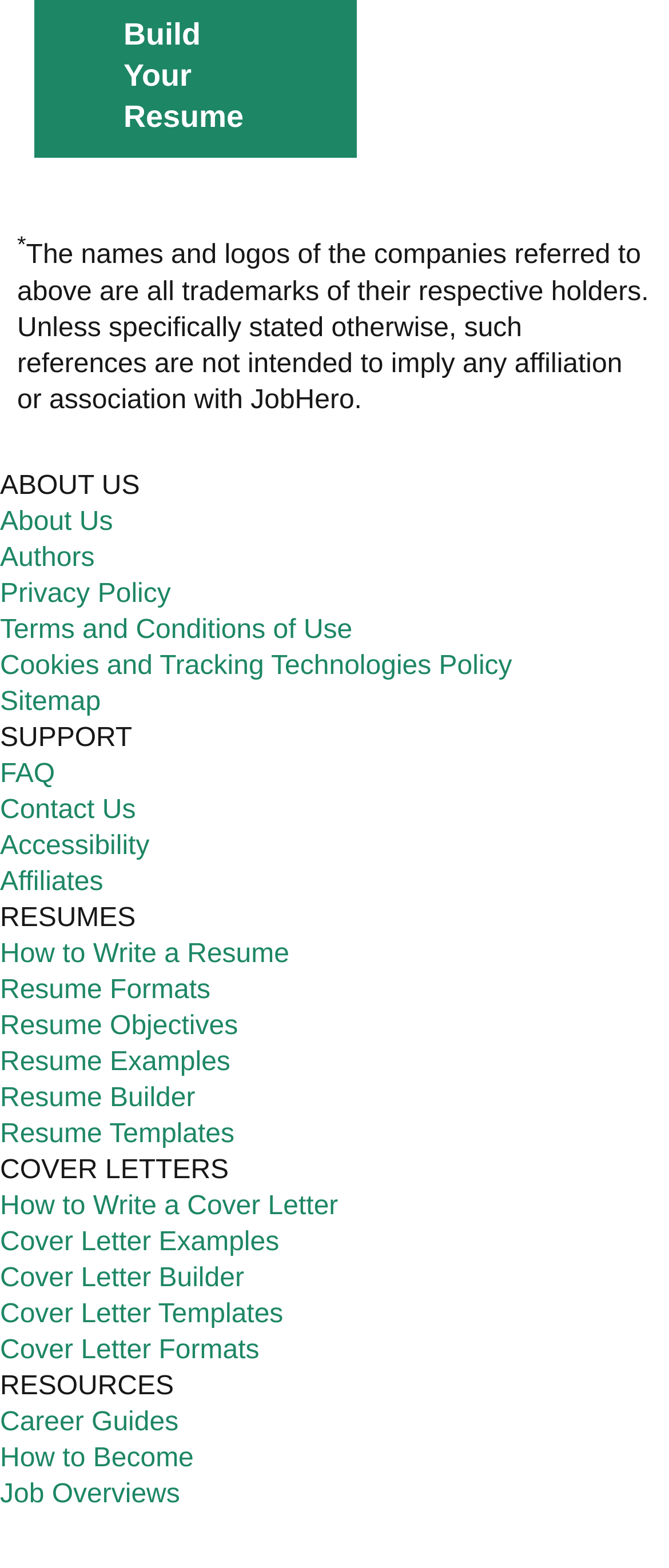Locate the bounding box coordinates of the element that should be clicked to fulfill the instruction: "Click the 'About Us' link".

[0.0, 0.323, 0.169, 0.342]